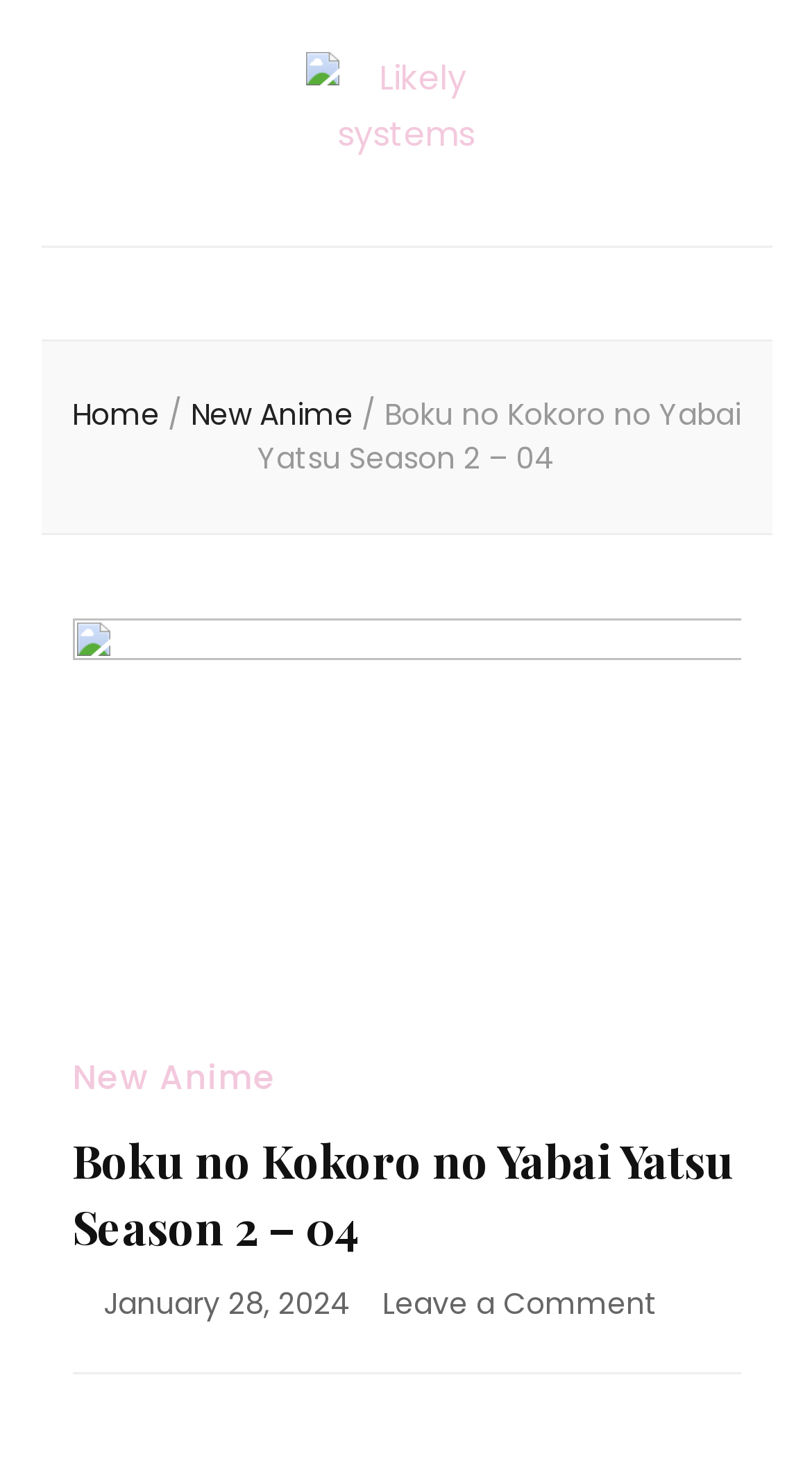For the element described, predict the bounding box coordinates as (top-left x, top-left y, bottom-right x, bottom-right y). All values should be between 0 and 1. Element description: aria-label="Search" value=""

None